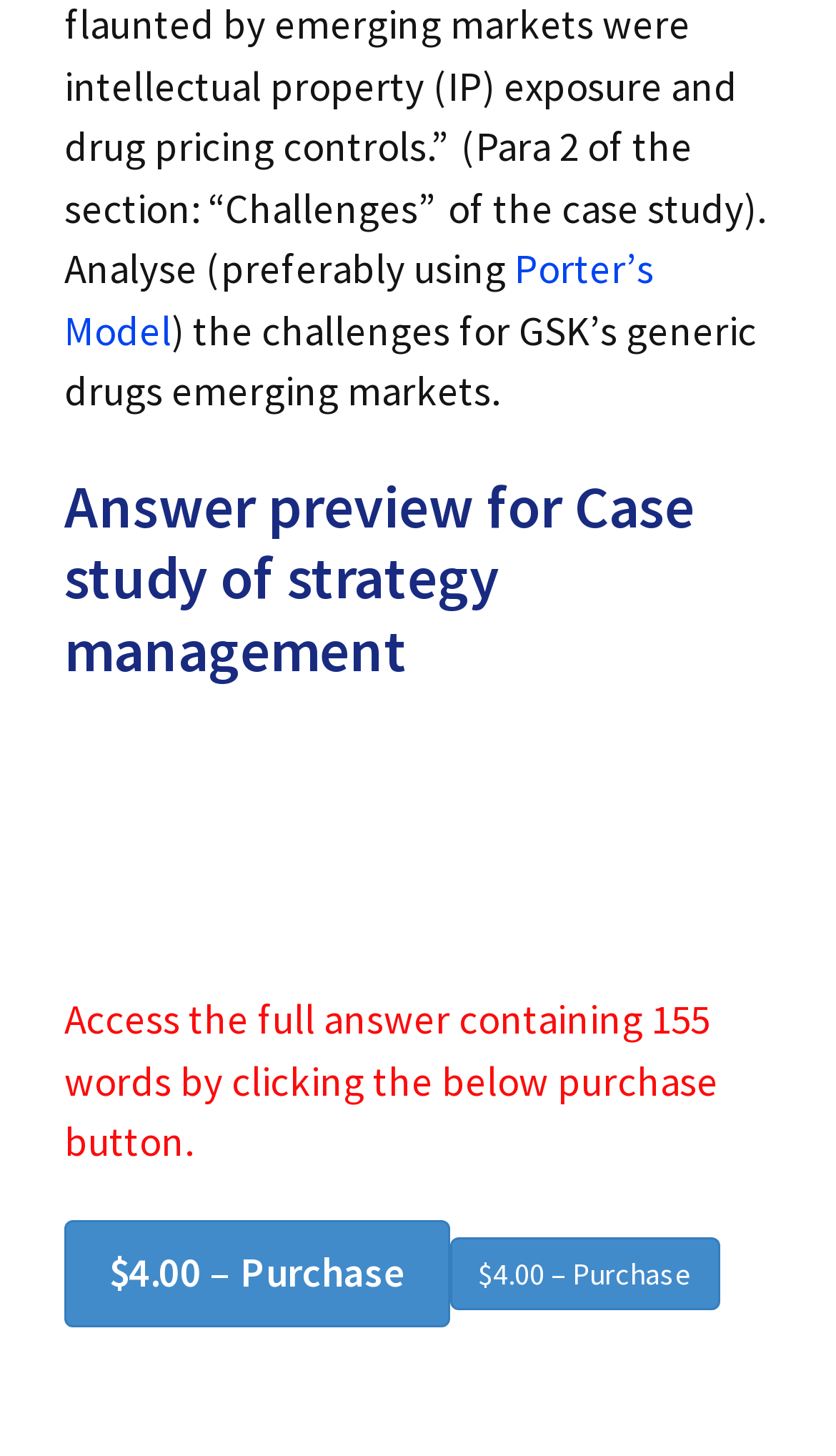What is the topic of the case study?
Could you give a comprehensive explanation in response to this question?

Based on the heading 'Case study of strategy management' and the image with the same caption, it can be inferred that the topic of the case study is strategy management.